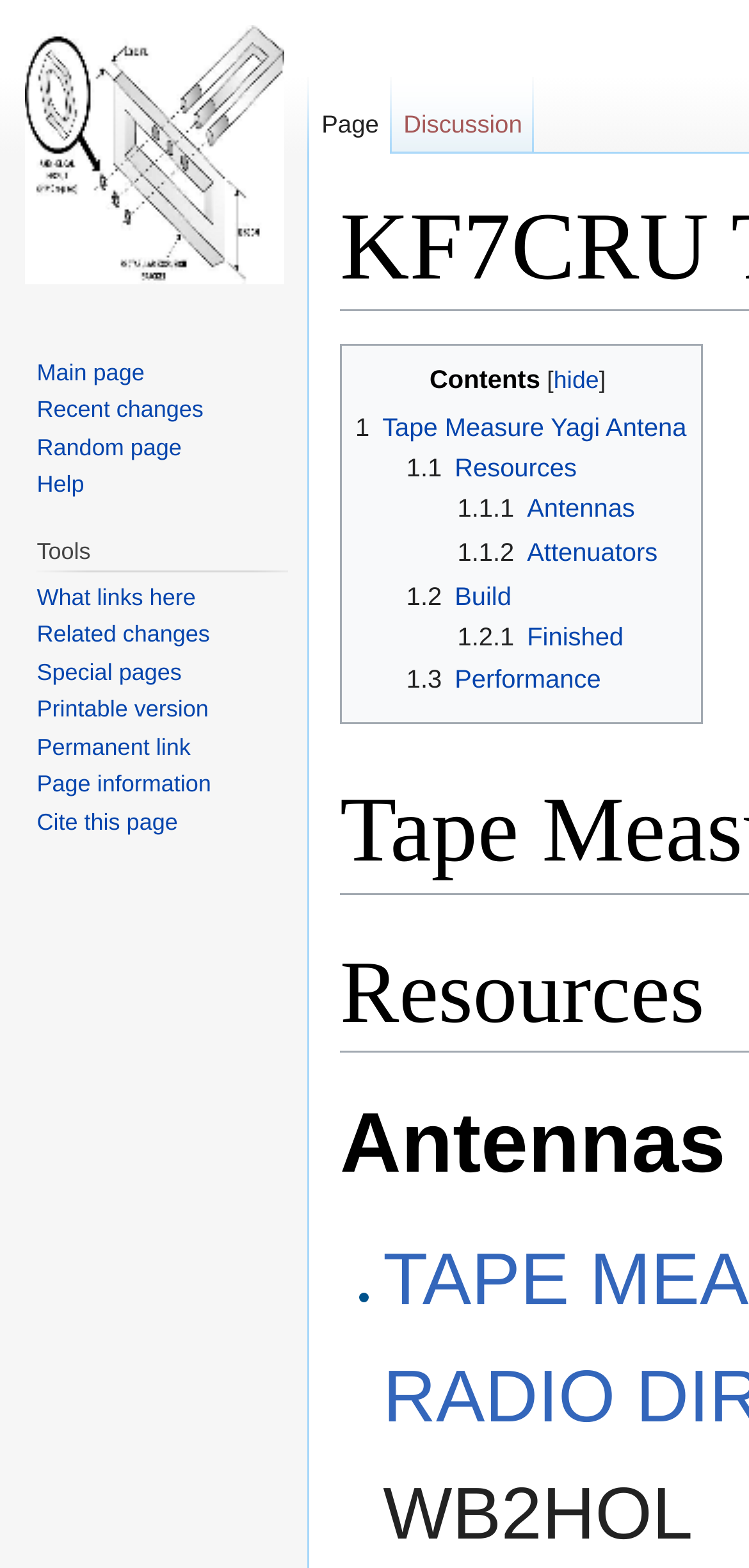Examine the screenshot and answer the question in as much detail as possible: What is the purpose of the 'Tools' section?

The 'Tools' section provides a list of links to additional tools, including 'What links here', 'Related changes', and 'Special pages'. These tools likely provide additional functionality for users, such as tracking changes to the webpage or finding related pages.